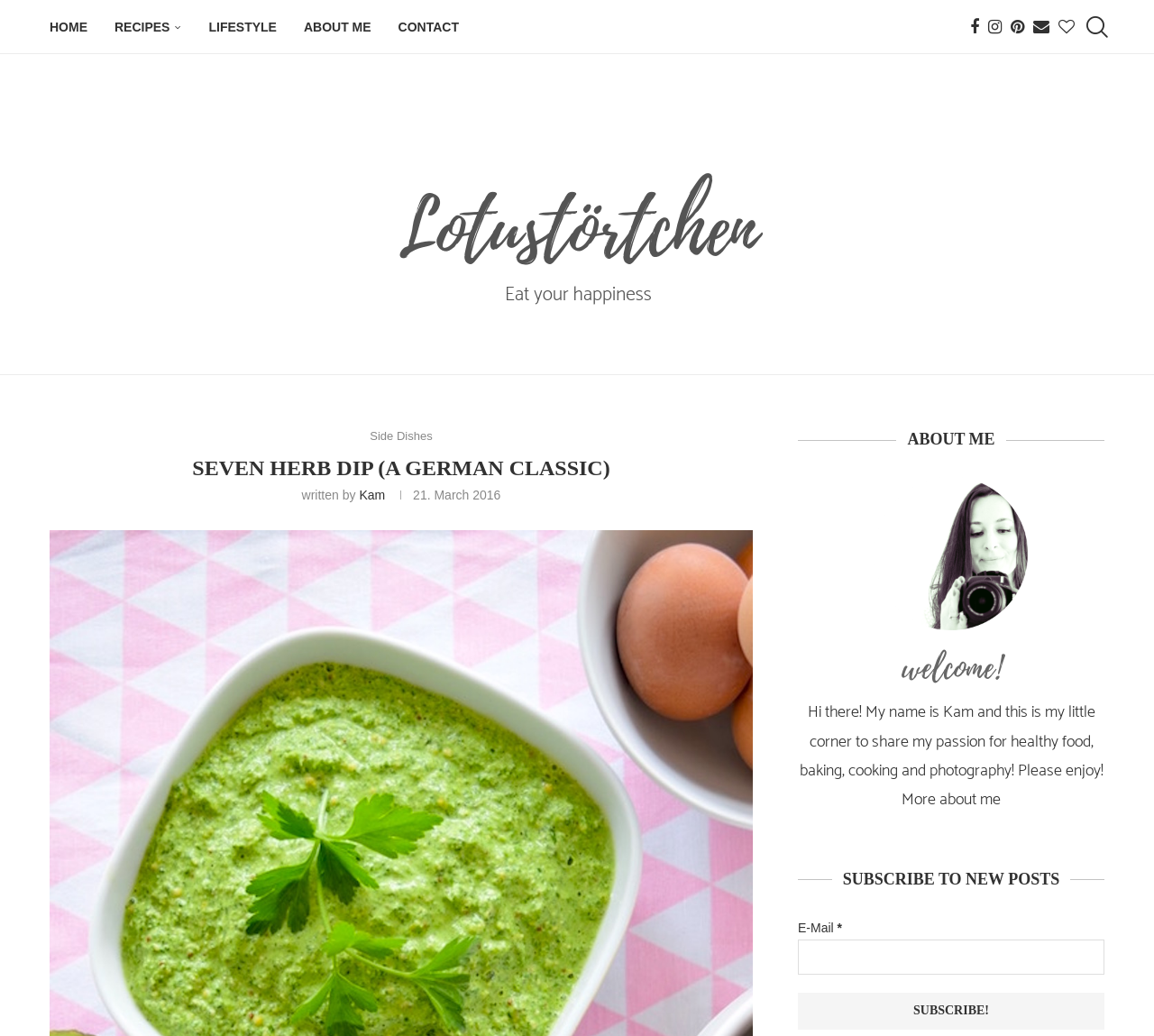Locate the bounding box coordinates of the element's region that should be clicked to carry out the following instruction: "go to home page". The coordinates need to be four float numbers between 0 and 1, i.e., [left, top, right, bottom].

[0.043, 0.001, 0.076, 0.051]